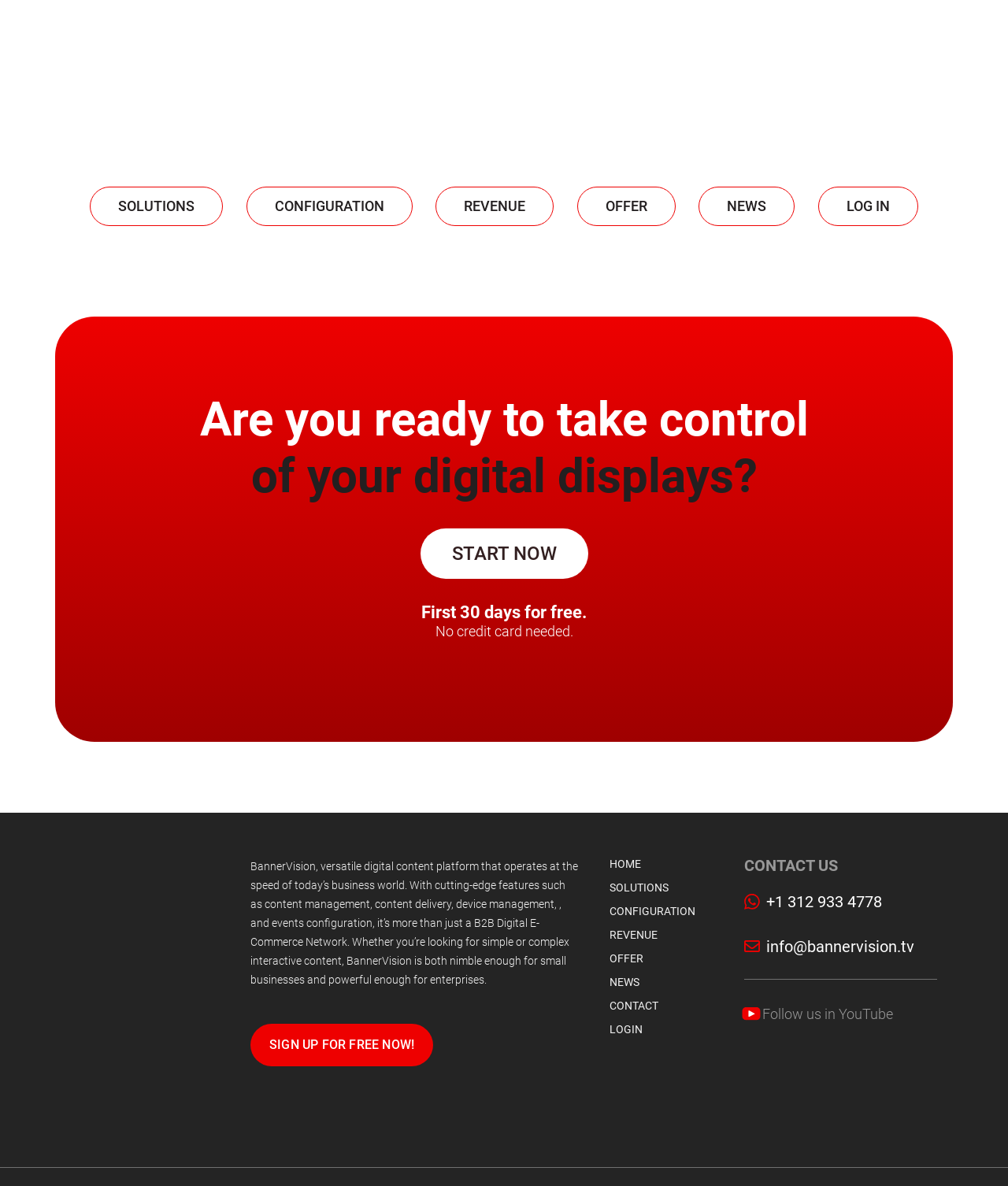What social media platform is BannerVision promoting?
Answer the question based on the image using a single word or a brief phrase.

YouTube